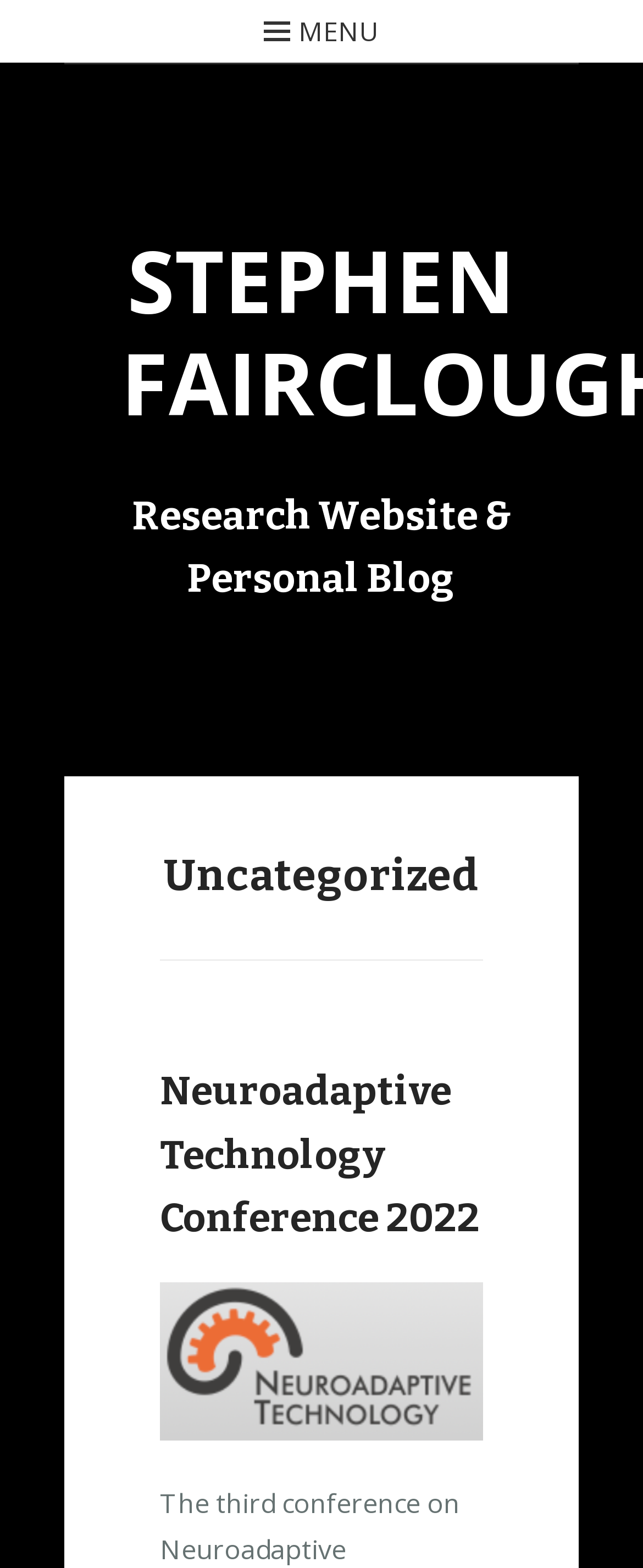Using floating point numbers between 0 and 1, provide the bounding box coordinates in the format (top-left x, top-left y, bottom-right x, bottom-right y). Locate the UI element described here: Neuroadaptive Technology Conference 2022

[0.249, 0.681, 0.746, 0.795]